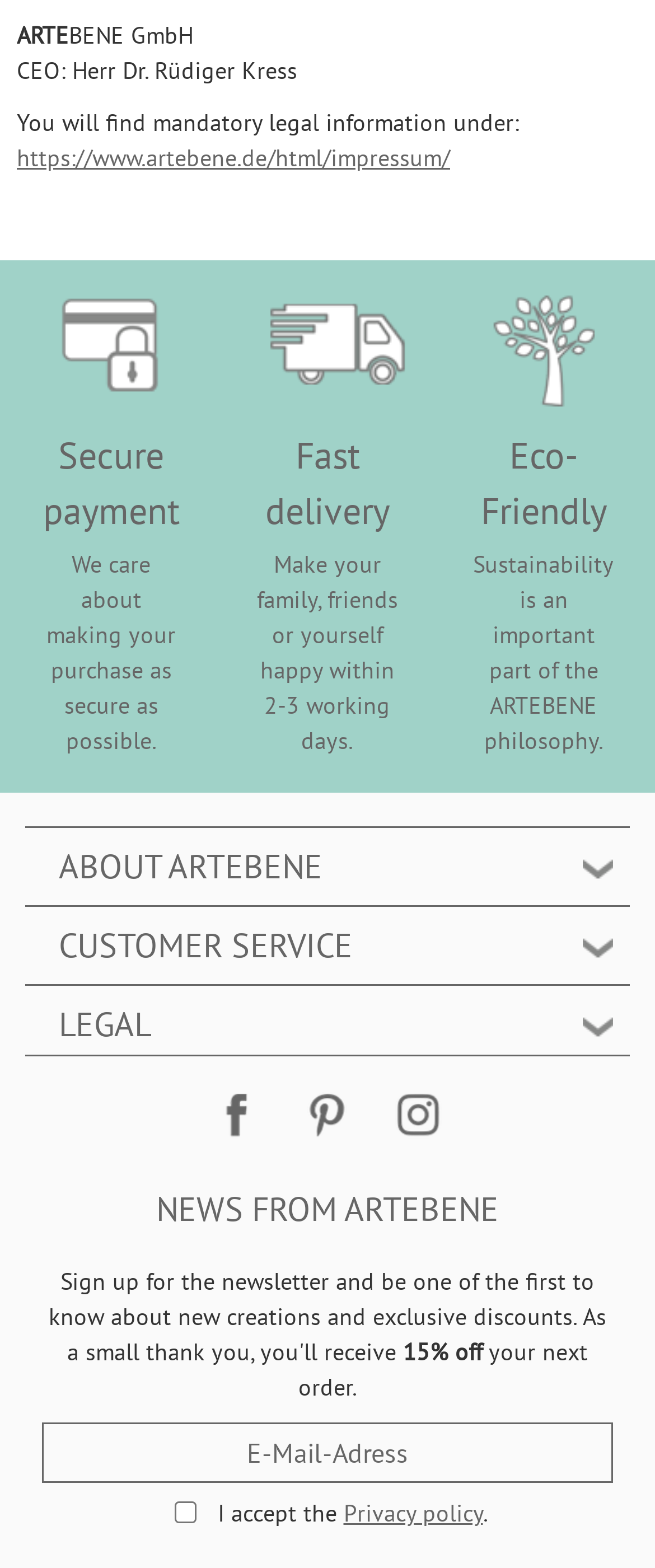Respond with a single word or phrase:
What is the discount offered?

15% off